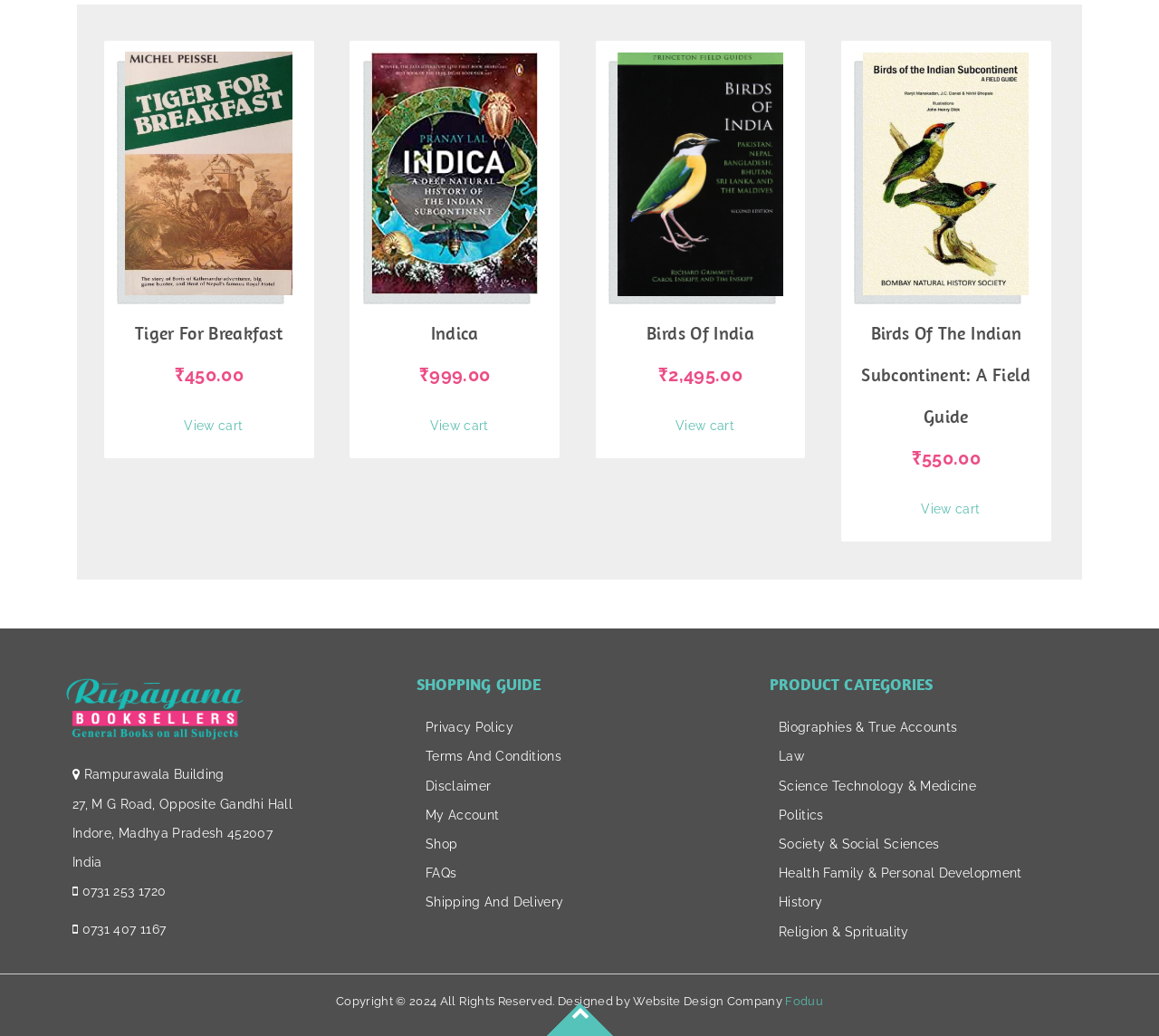What is the name of the company that designed the website?
We need a detailed and meticulous answer to the question.

The name of the company that designed the website can be found by looking at the StaticText element at the bottom of the webpage, which mentions 'Designed by Website Design Company'.